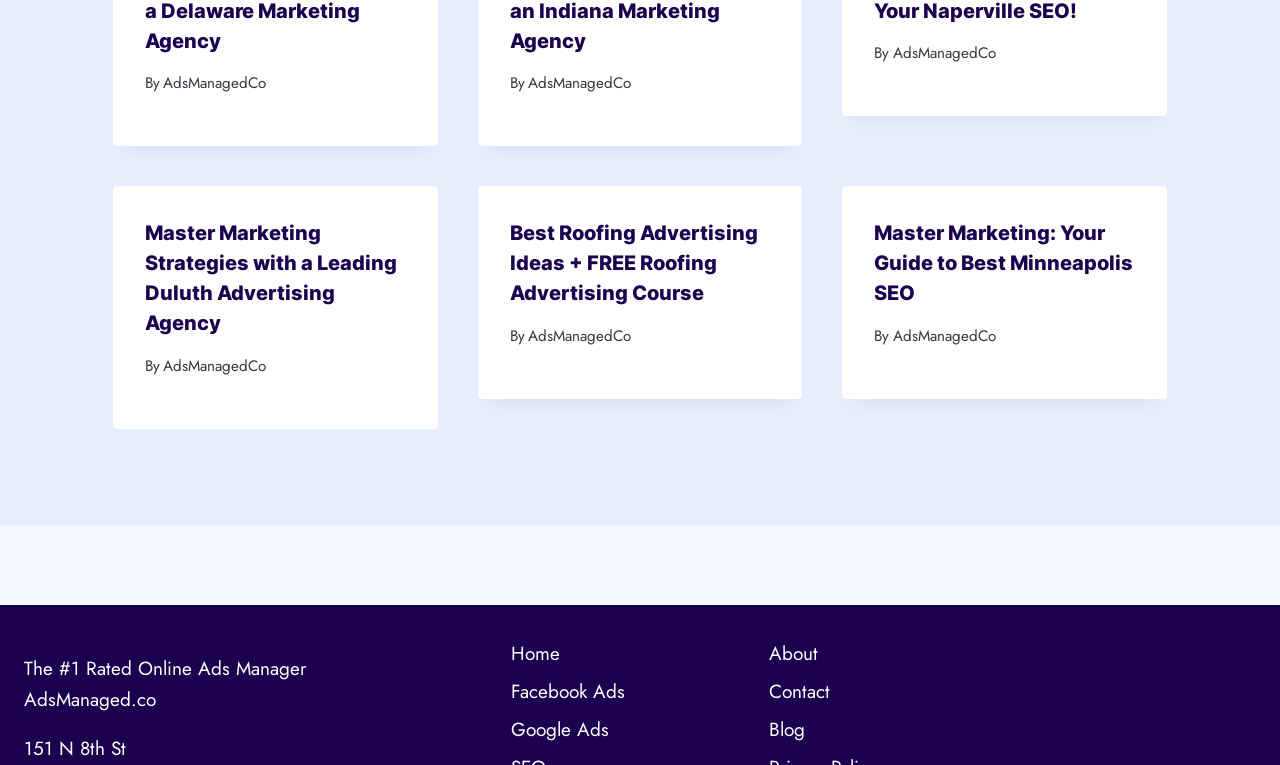Answer in one word or a short phrase: 
What is the address of the company?

151 N 8th St